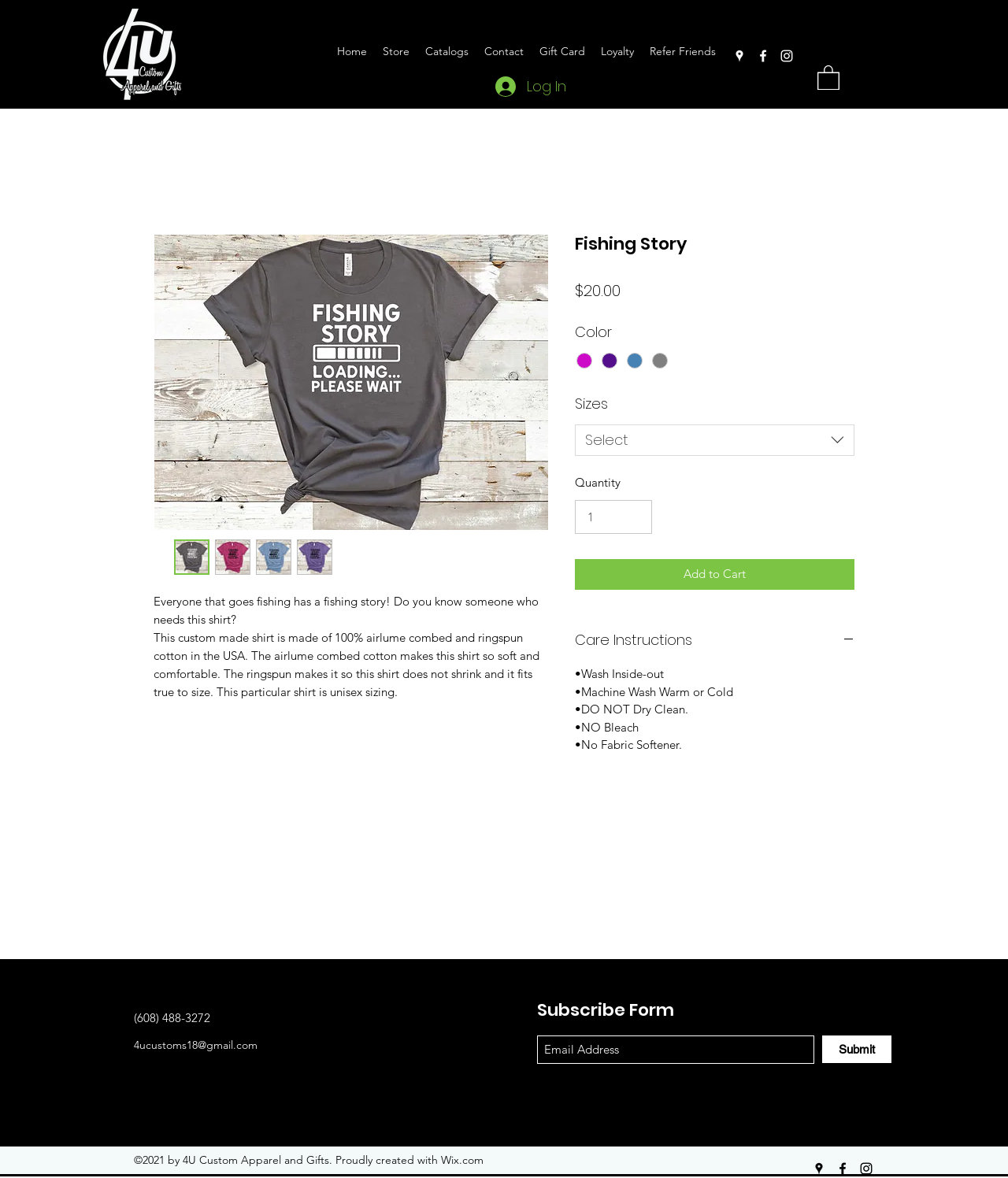Locate the bounding box coordinates of the clickable element to fulfill the following instruction: "Add the Fishing Story shirt to Cart". Provide the coordinates as four float numbers between 0 and 1 in the format [left, top, right, bottom].

[0.57, 0.475, 0.848, 0.5]